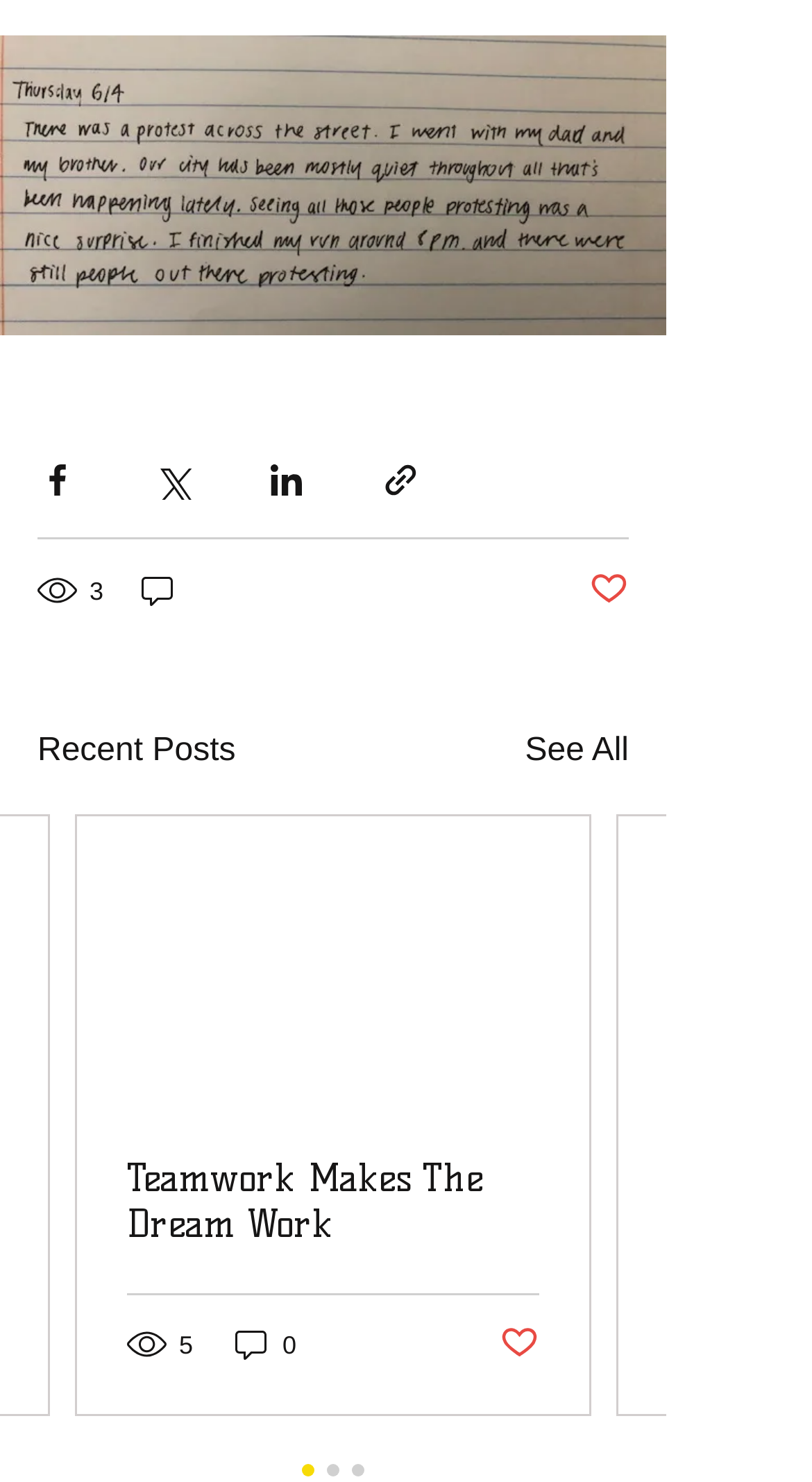Bounding box coordinates are to be given in the format (top-left x, top-left y, bottom-right x, bottom-right y). All values must be floating point numbers between 0 and 1. Provide the bounding box coordinate for the UI element described as: aria-label="Share via link"

[0.469, 0.311, 0.518, 0.338]